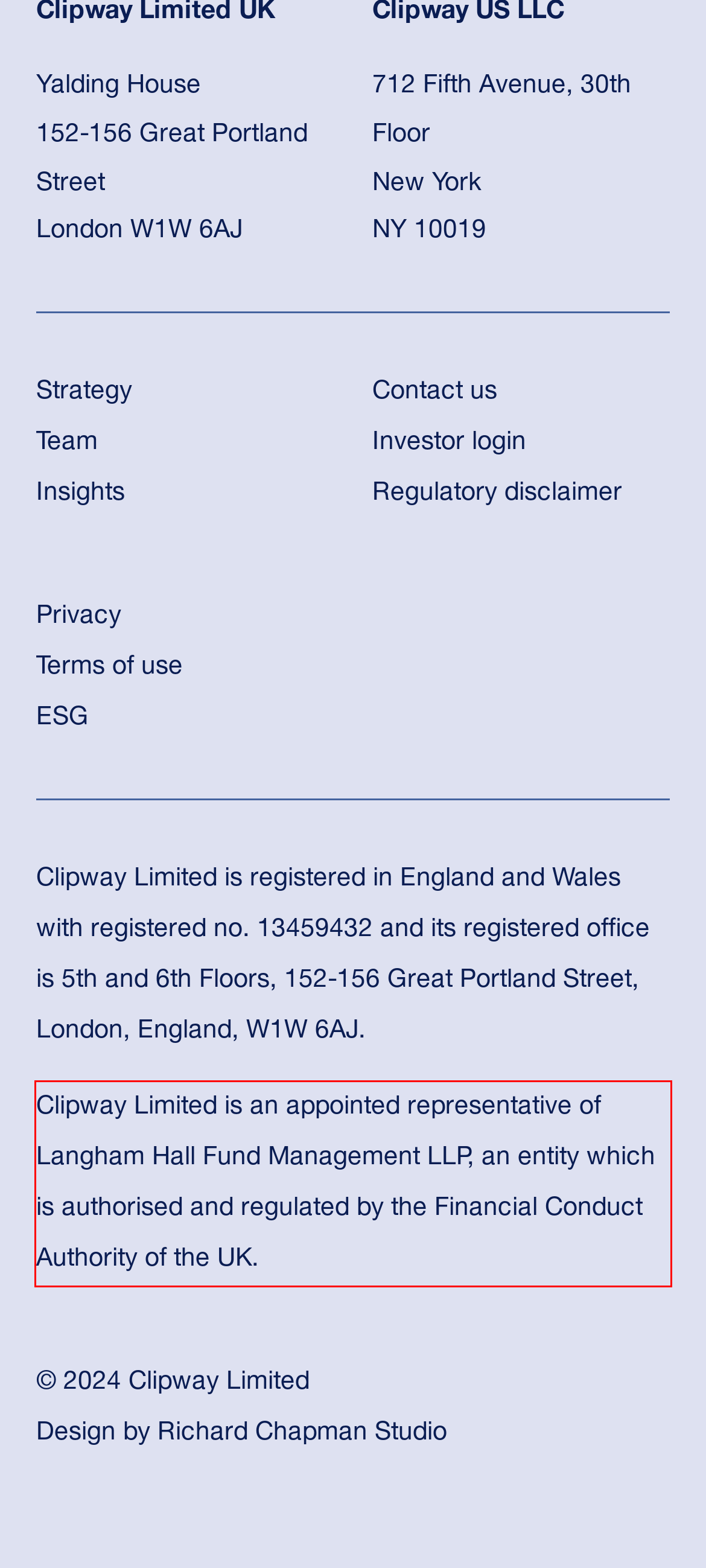Analyze the screenshot of the webpage that features a red bounding box and recognize the text content enclosed within this red bounding box.

Clipway Limited is an appointed representative of Langham Hall Fund Management LLP, an entity which is authorised and regulated by the Financial Conduct Authority of the UK.